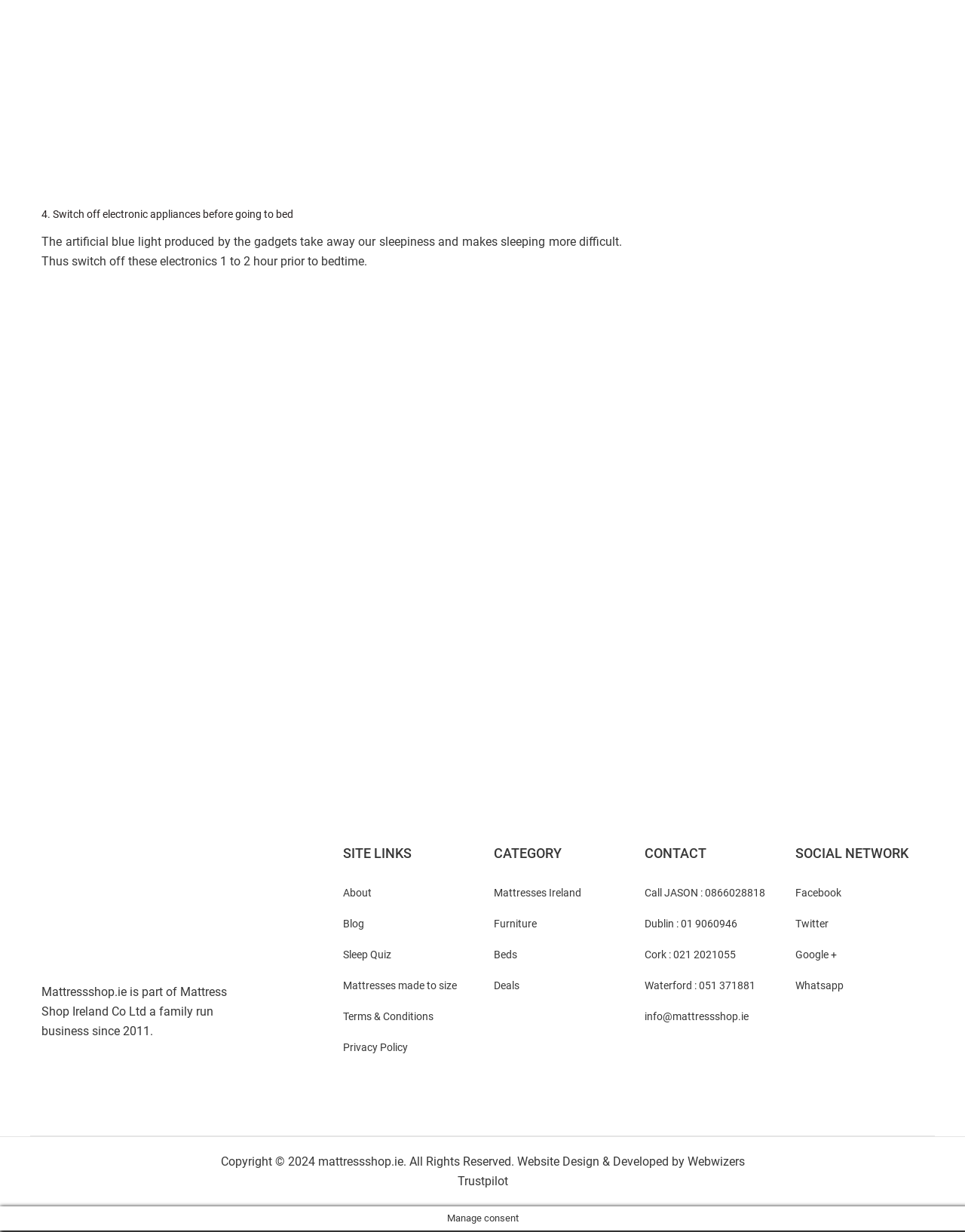Bounding box coordinates are specified in the format (top-left x, top-left y, bottom-right x, bottom-right y). All values are floating point numbers bounded between 0 and 1. Please provide the bounding box coordinate of the region this sentence describes: Sleep Quiz

[0.355, 0.77, 0.405, 0.78]